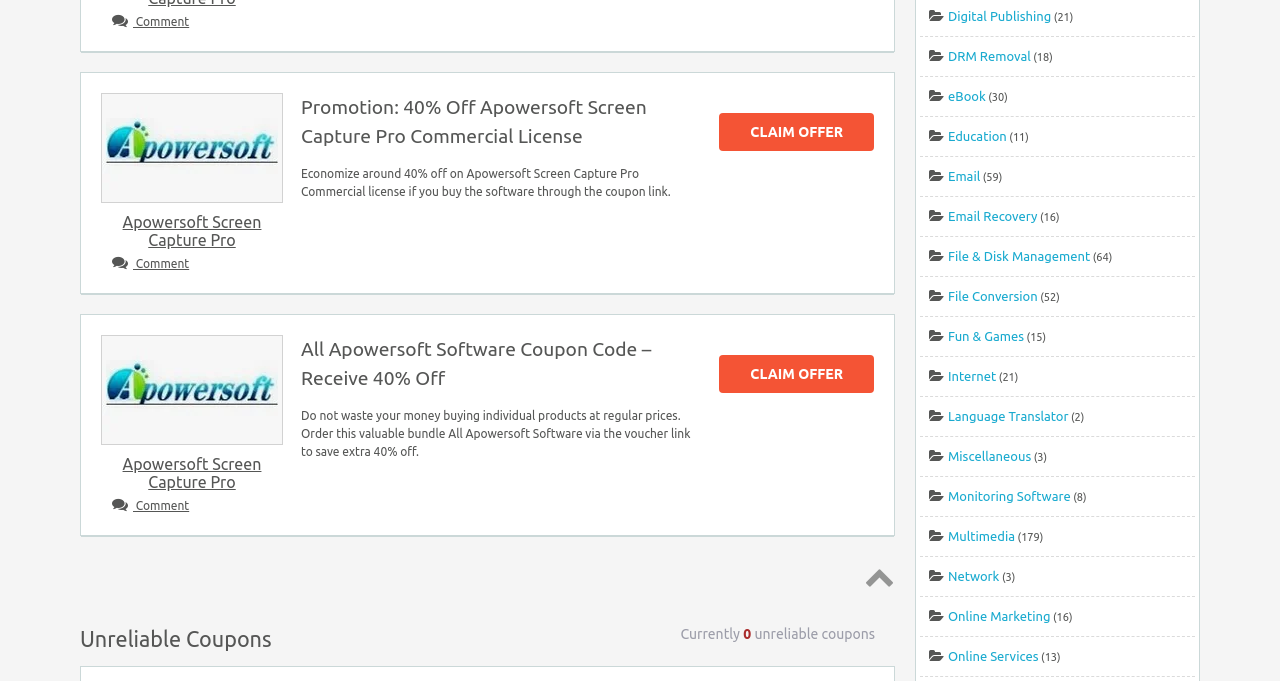Using the provided description: "Apowersoft Screen Capture Pro", find the bounding box coordinates of the corresponding UI element. The output should be four float numbers between 0 and 1, in the format [left, top, right, bottom].

[0.096, 0.313, 0.204, 0.366]